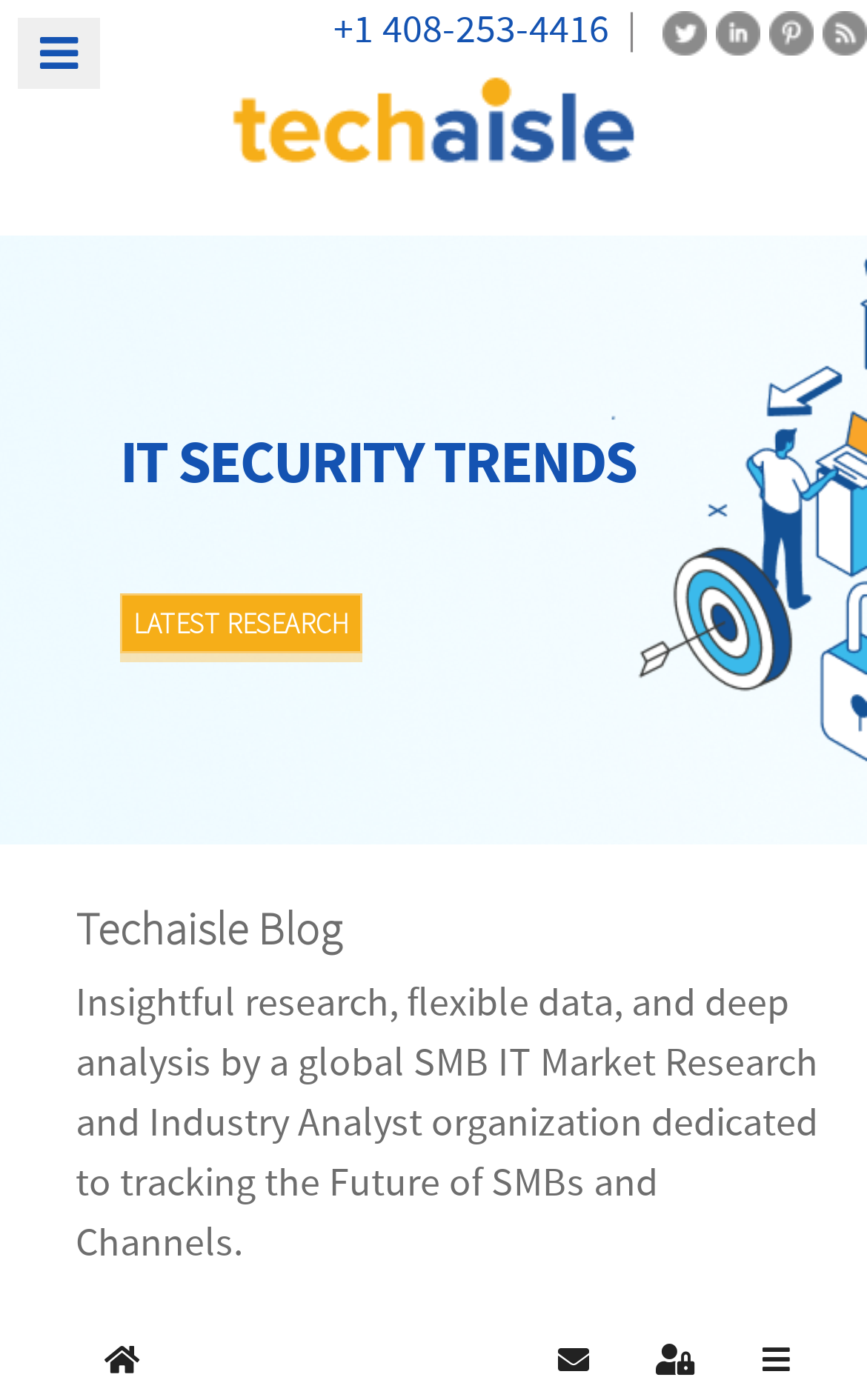What is the name of the organization?
Respond to the question with a single word or phrase according to the image.

Techaisle